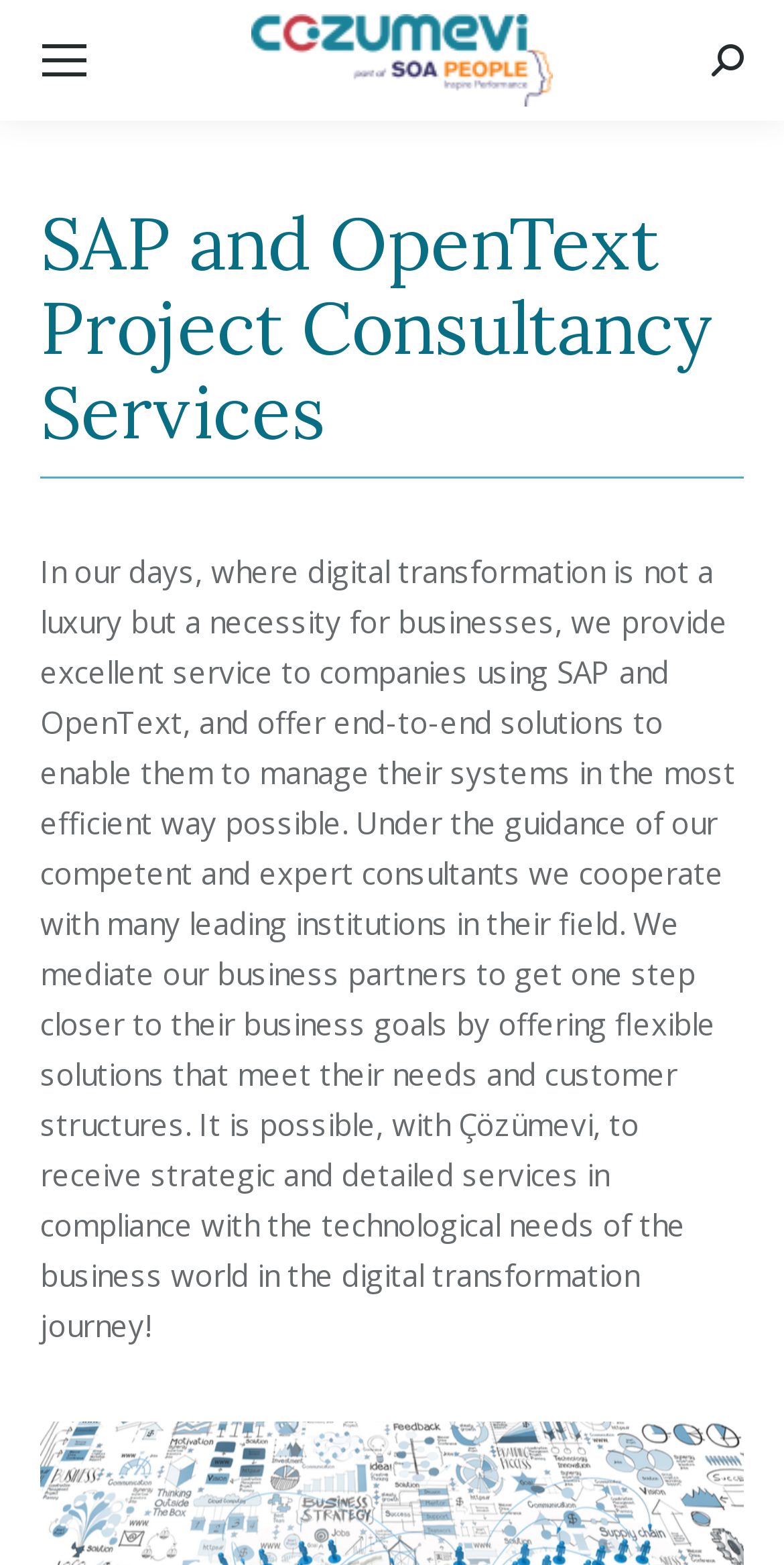Use the information in the screenshot to answer the question comprehensively: What is the location of the search bar?

The search bar can be found at the top right corner of the webpage, as indicated by the bounding box coordinates [0.908, 0.028, 0.949, 0.049] of the search element.